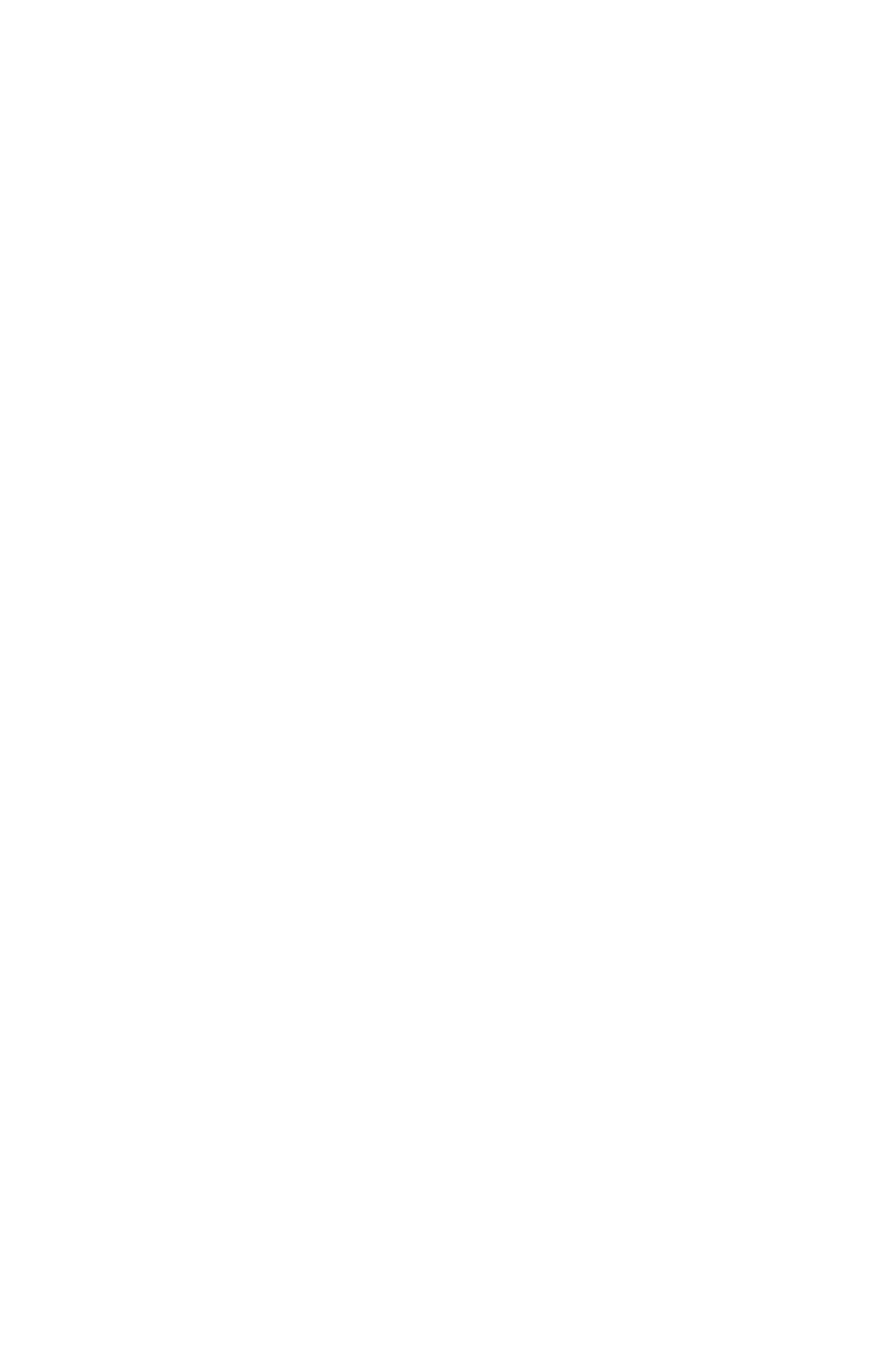Specify the bounding box coordinates of the area that needs to be clicked to achieve the following instruction: "View July 2021".

[0.076, 0.974, 0.226, 0.999]